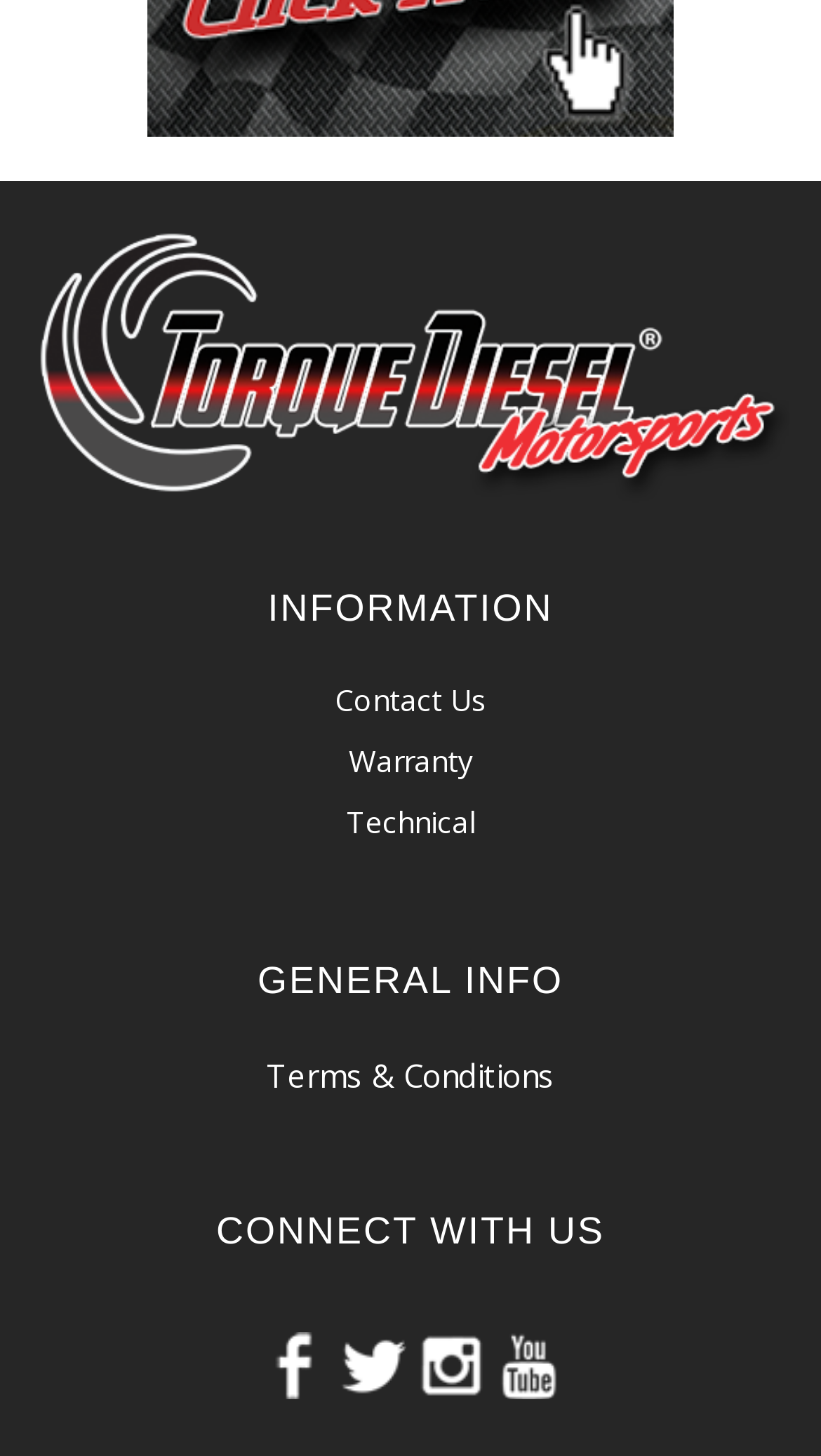What is the first link on the webpage?
Answer the question with just one word or phrase using the image.

Contact Us